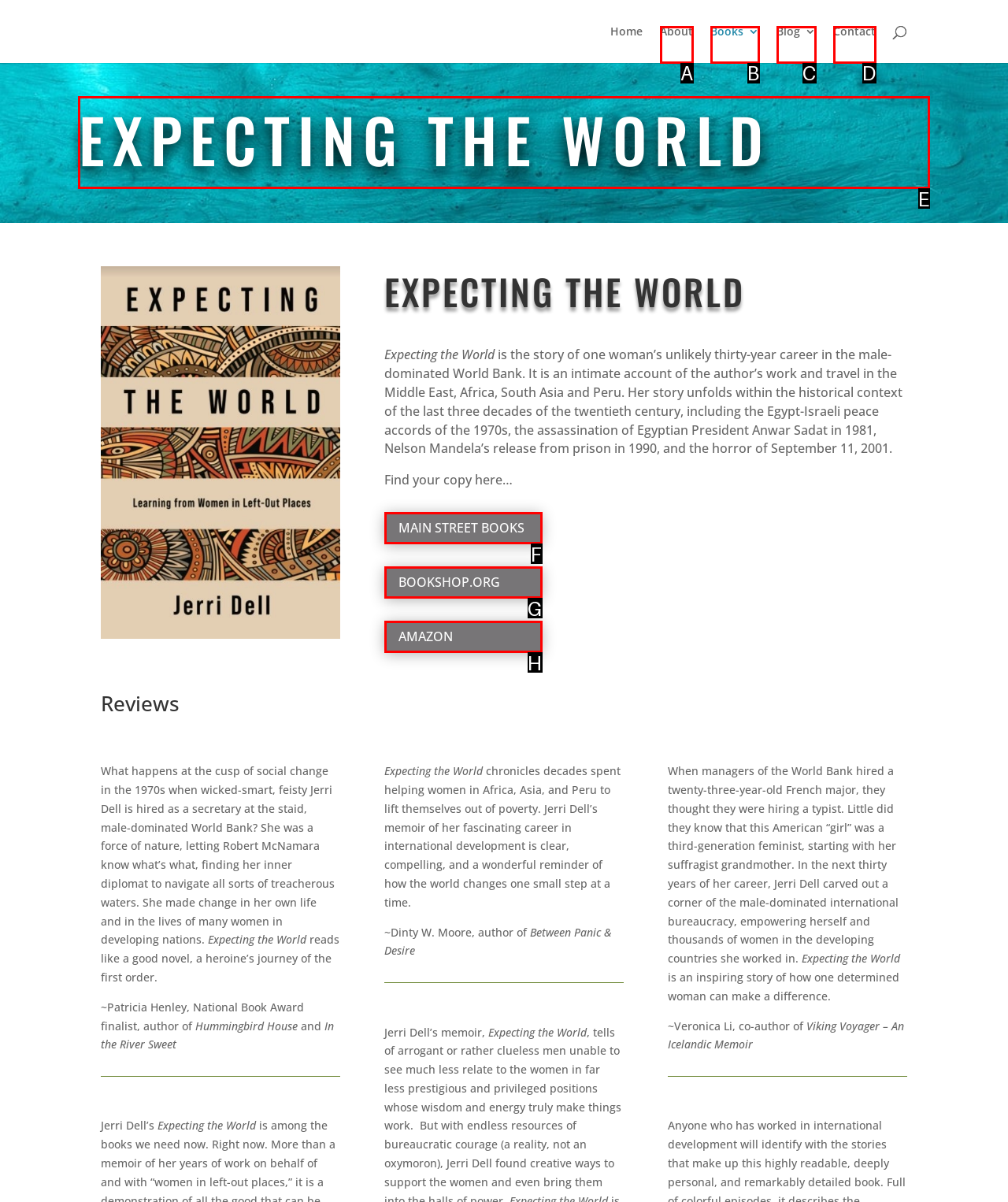Select the letter of the element you need to click to complete this task: Read more about 'EXPECTING THE WORLD'
Answer using the letter from the specified choices.

E